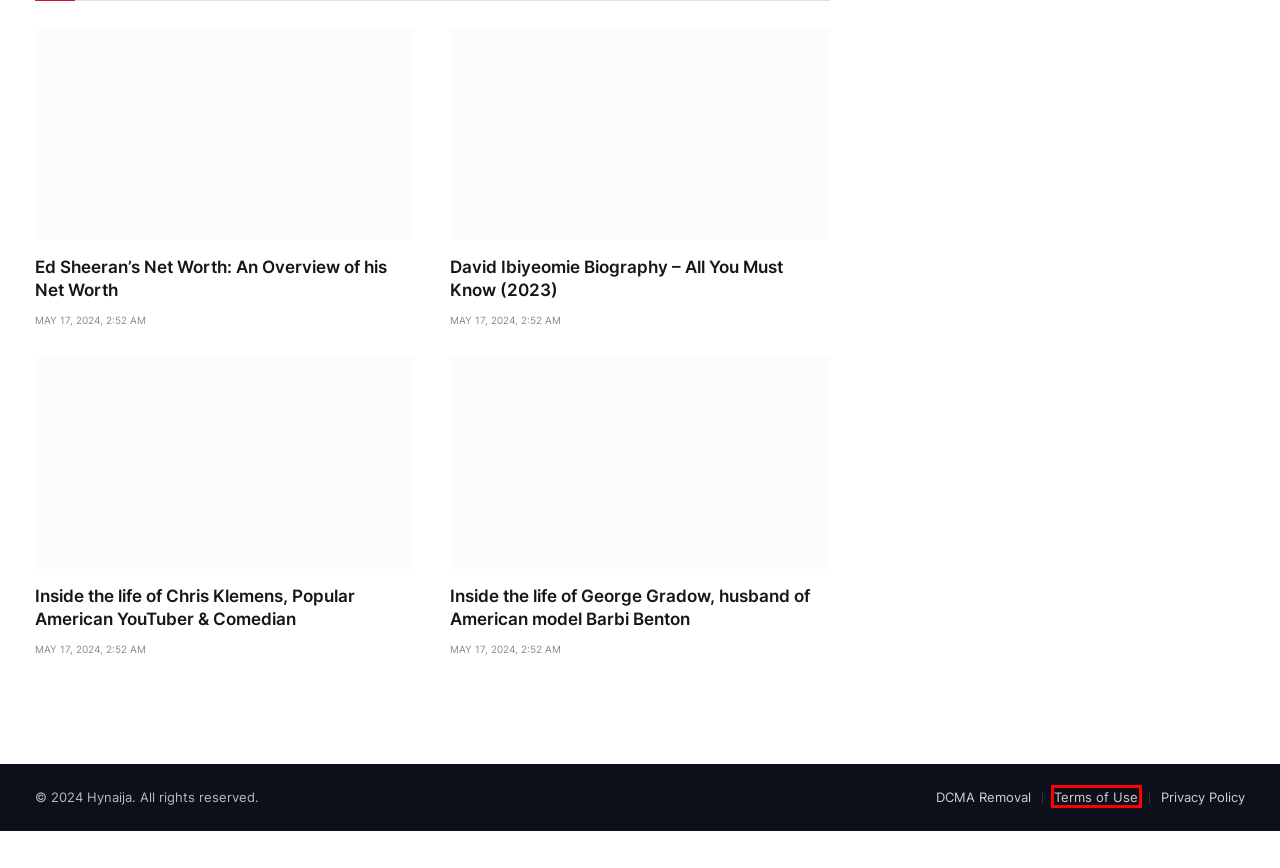You’re provided with a screenshot of a webpage that has a red bounding box around an element. Choose the best matching webpage description for the new page after clicking the element in the red box. The options are:
A. Inside the life of Chris Klemens, Popular American YouTuber & Comedian - HyNaija
B. Terms of Use - HyNaija
C. Ed Sheeran's Net Worth 2023: An Overview of his Net Worth - HyNaija
D. Nigerian Information Platform - HyNaija
E. Privacy Policy - HyNaija
F. Inside the life of George Gradow, husband of American model Barbi Benton - HyNaija
G. David Ibiyeomie Biography - All You Must Know (2023) - HyNaija
H. Latest Gossip in Nigeria

B